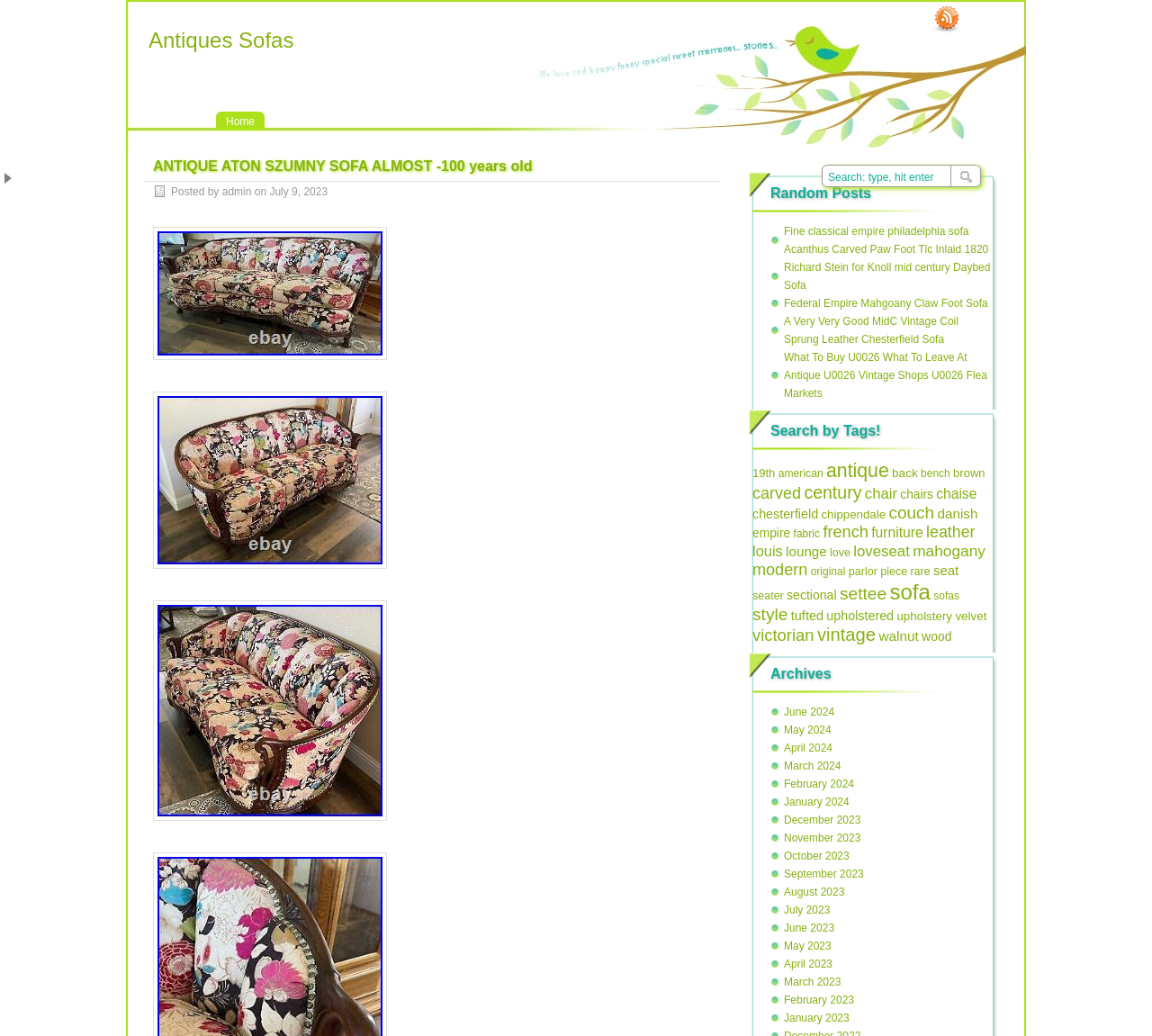Please identify the bounding box coordinates of the region to click in order to complete the given instruction: "Search for antiques". The coordinates should be four float numbers between 0 and 1, i.e., [left, top, right, bottom].

[0.714, 0.16, 0.872, 0.182]